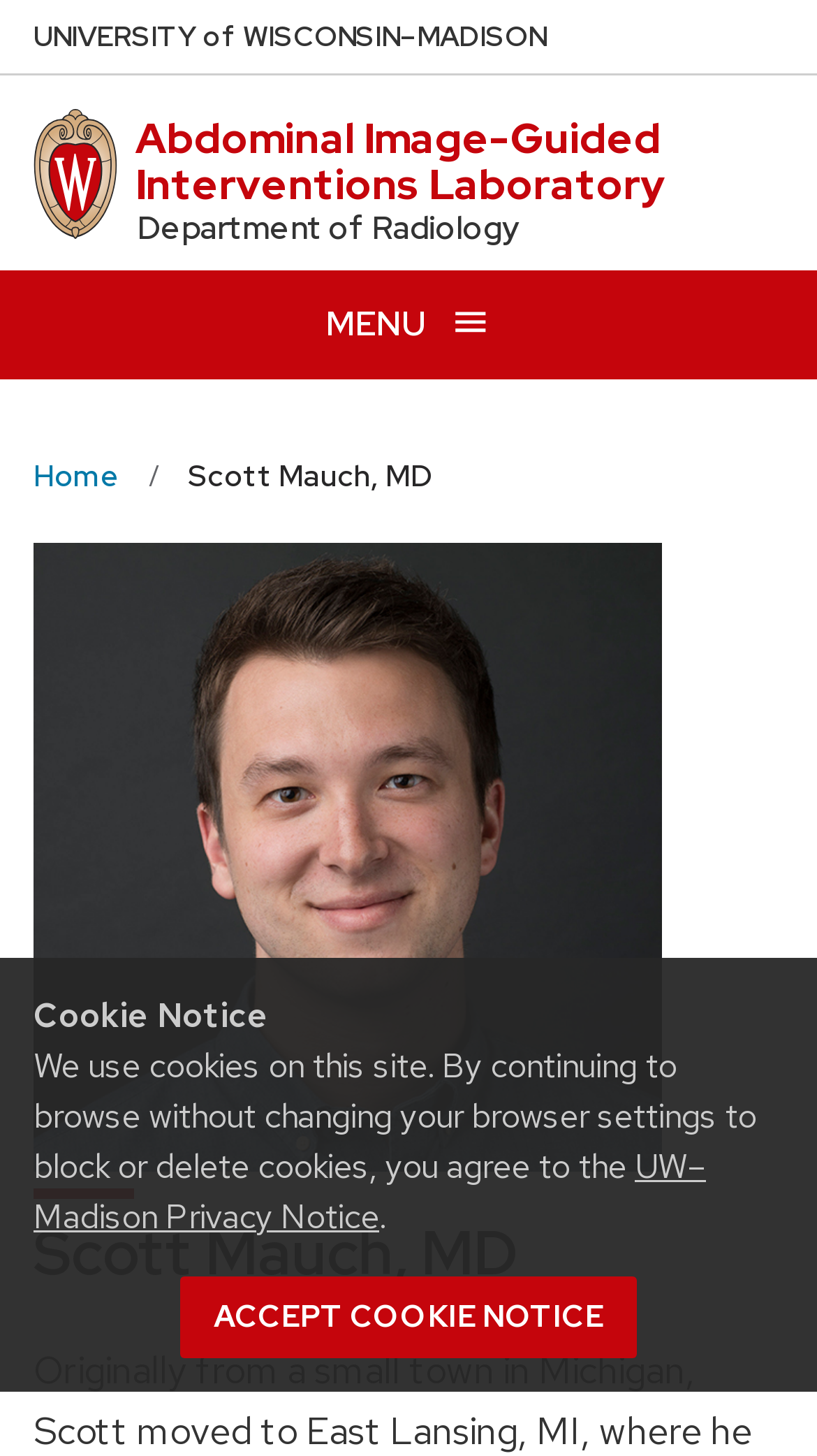Specify the bounding box coordinates of the area to click in order to follow the given instruction: "Visit Abdominal Image-Guided Interventions Laboratory."

[0.166, 0.077, 0.815, 0.146]